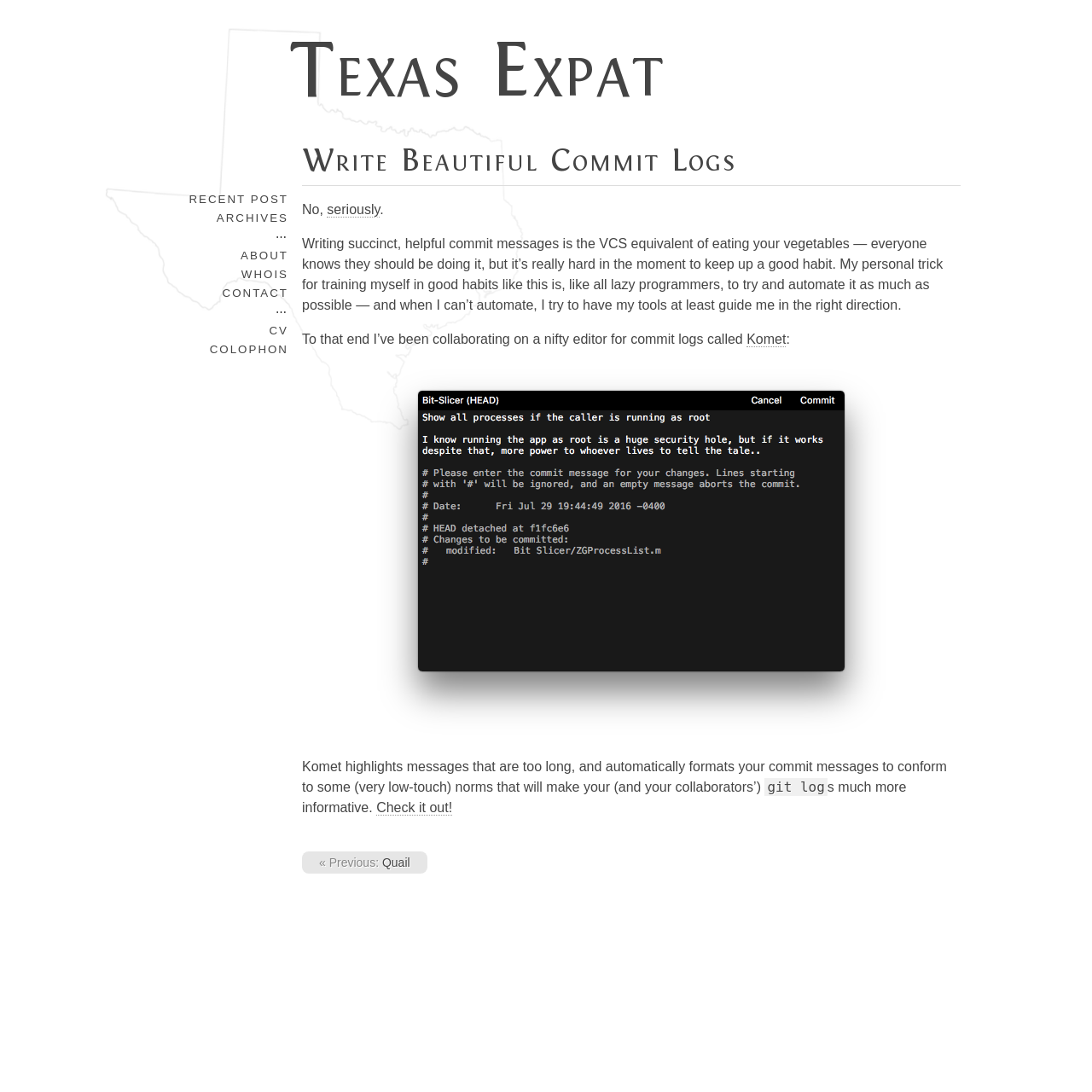What is the author's trick for writing good commit logs?
Based on the visual information, provide a detailed and comprehensive answer.

I found the answer by reading the text that describes the author's personal trick for training themselves in good habits, which is to try and automate it as much as possible.